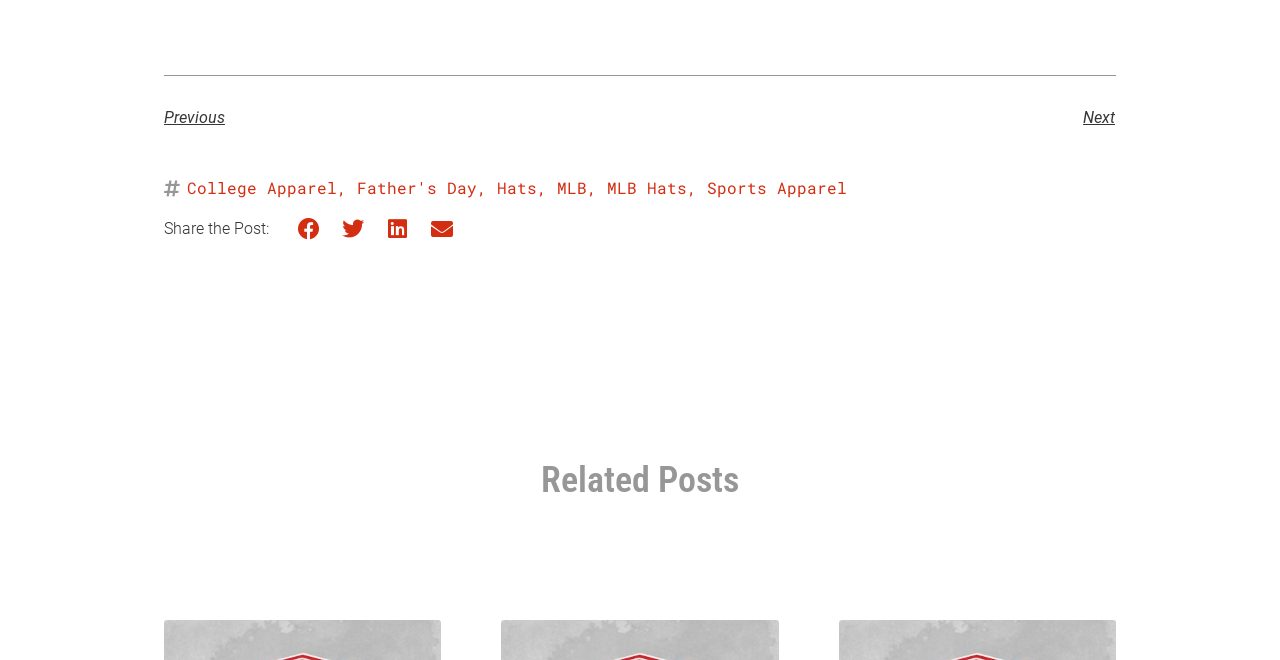Find the bounding box coordinates of the clickable region needed to perform the following instruction: "Click on 'Previous'". The coordinates should be provided as four float numbers between 0 and 1, i.e., [left, top, right, bottom].

[0.128, 0.161, 0.5, 0.197]